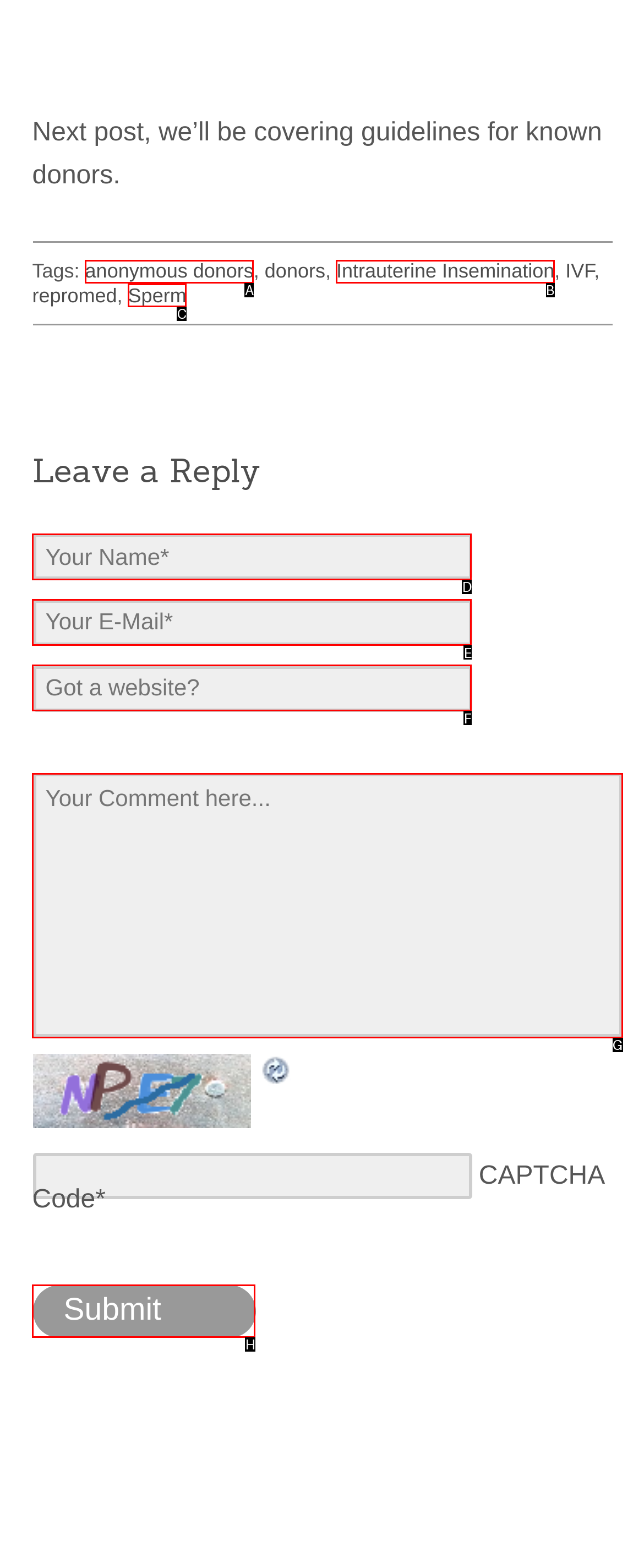Choose the letter of the option that needs to be clicked to perform the task: Enter your comment. Answer with the letter.

G